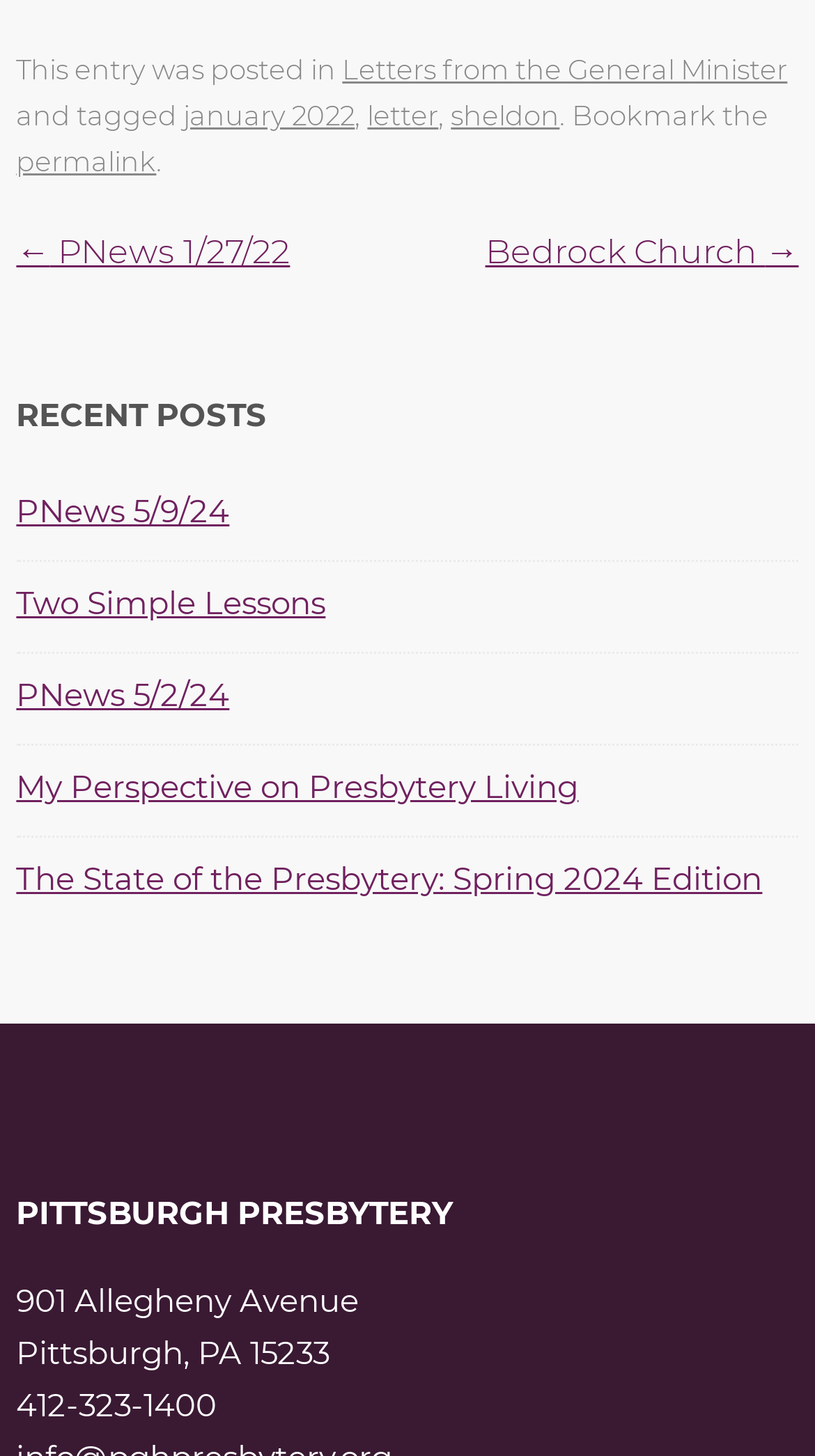Provide the bounding box coordinates, formatted as (top-left x, top-left y, bottom-right x, bottom-right y), with all values being floating point numbers between 0 and 1. Identify the bounding box of the UI element that matches the description: sheldon

[0.553, 0.068, 0.687, 0.091]